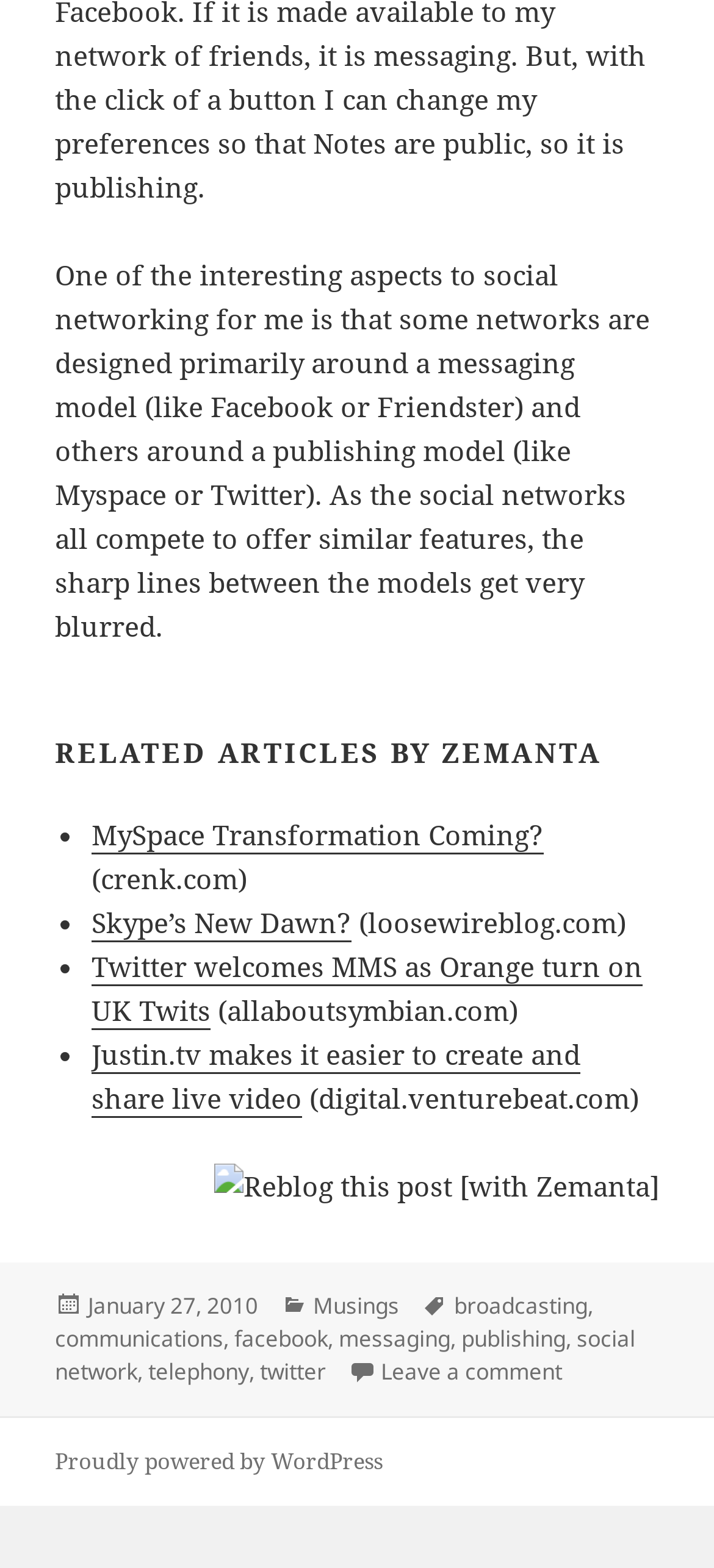Show the bounding box coordinates of the region that should be clicked to follow the instruction: "Click on 'Justin.tv makes it easier to create and share live video'."

[0.128, 0.66, 0.813, 0.713]